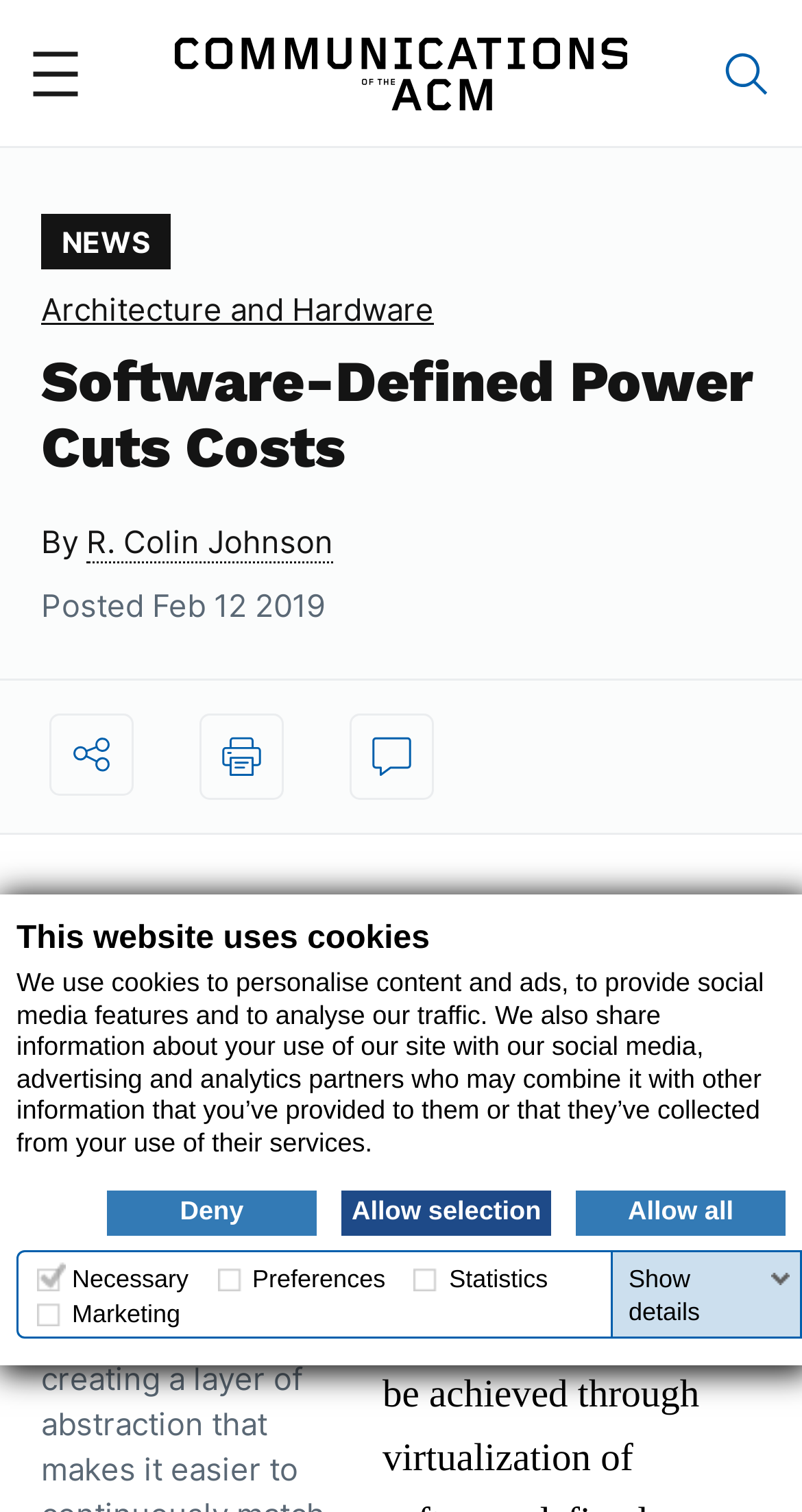Can you provide the bounding box coordinates for the element that should be clicked to implement the instruction: "View the article details"?

[0.773, 0.834, 0.997, 0.878]